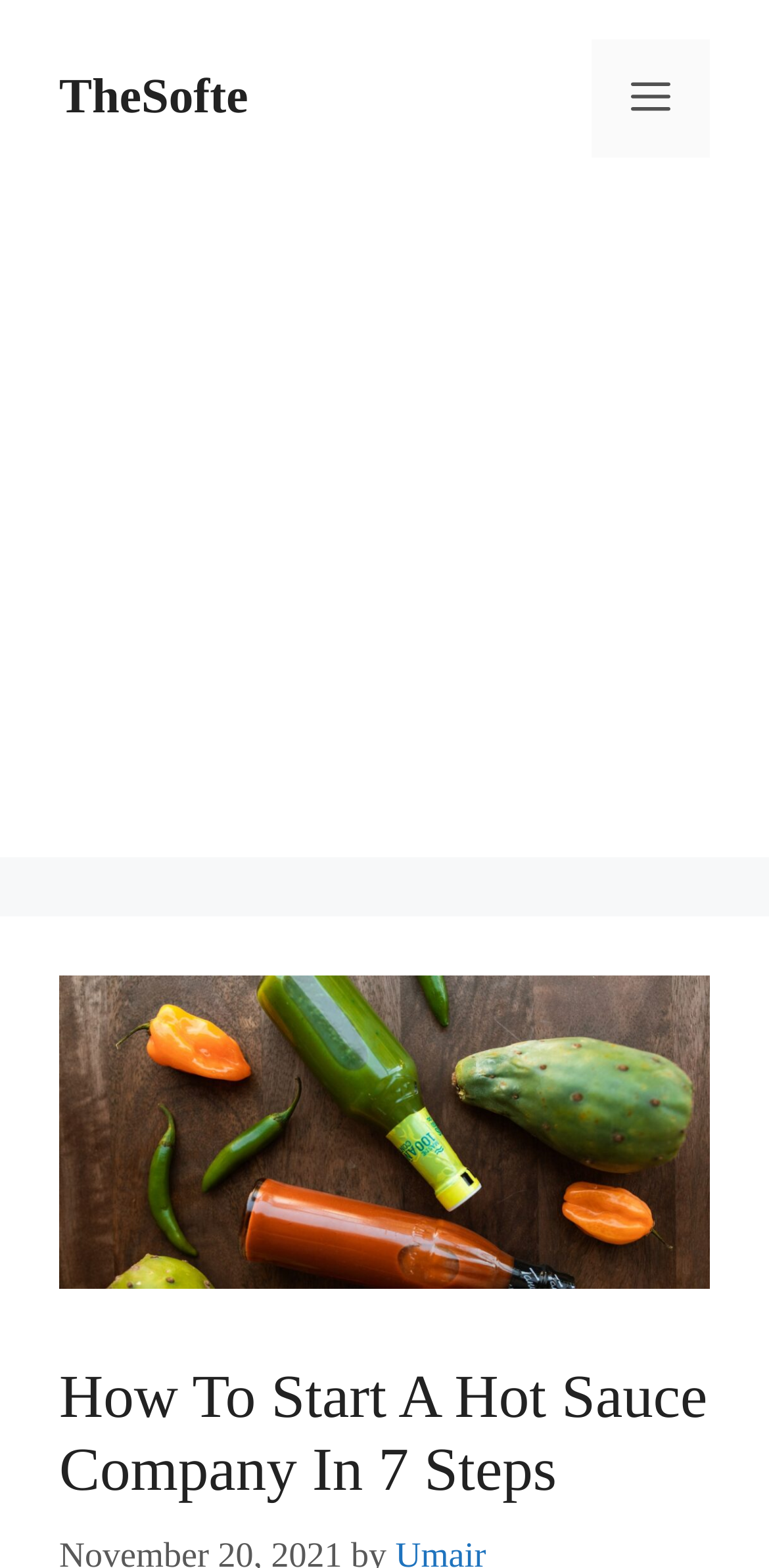Determine the bounding box coordinates for the UI element matching this description: "aria-label="Advertisement" name="aswift_2" title="Advertisement"".

[0.0, 0.138, 1.0, 0.547]